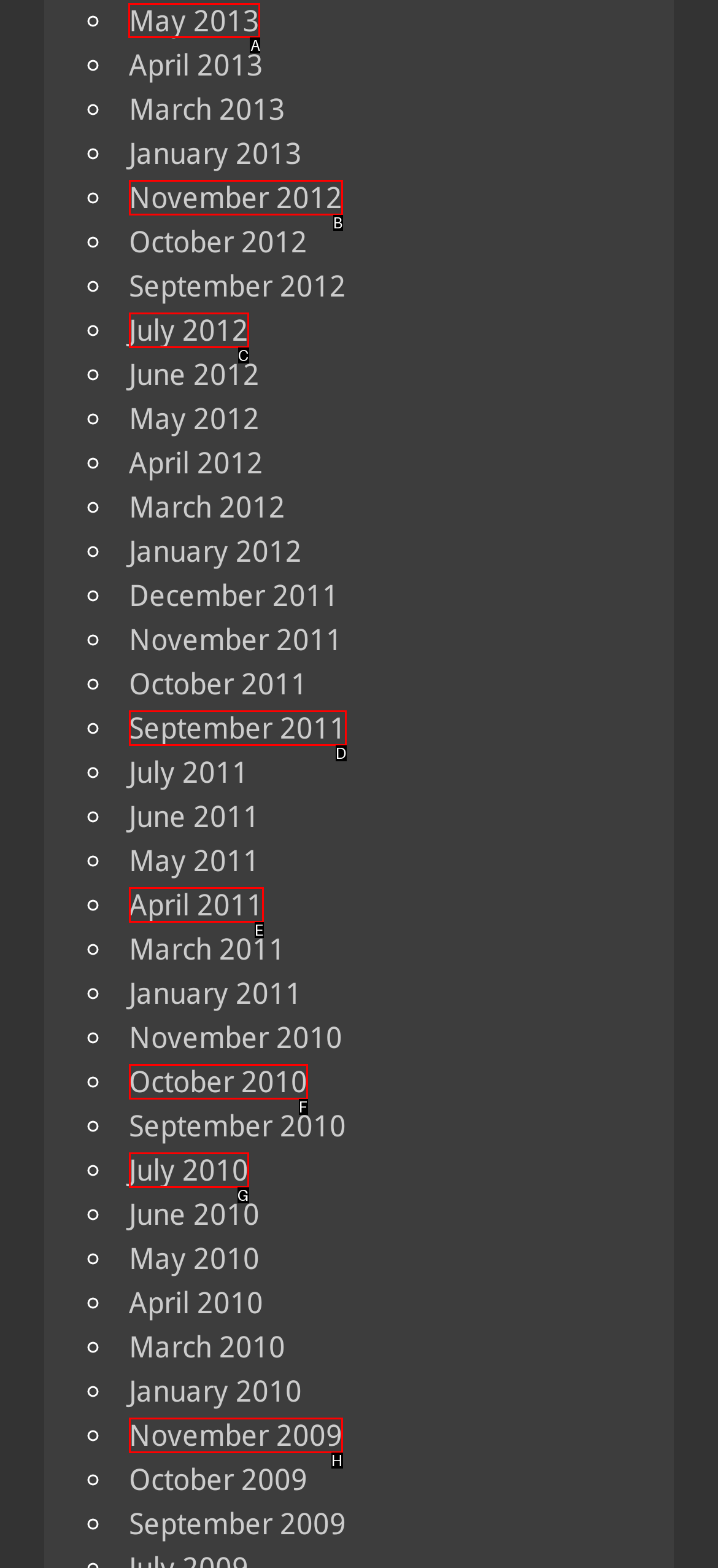Choose the correct UI element to click for this task: View May 2013 Answer using the letter from the given choices.

A